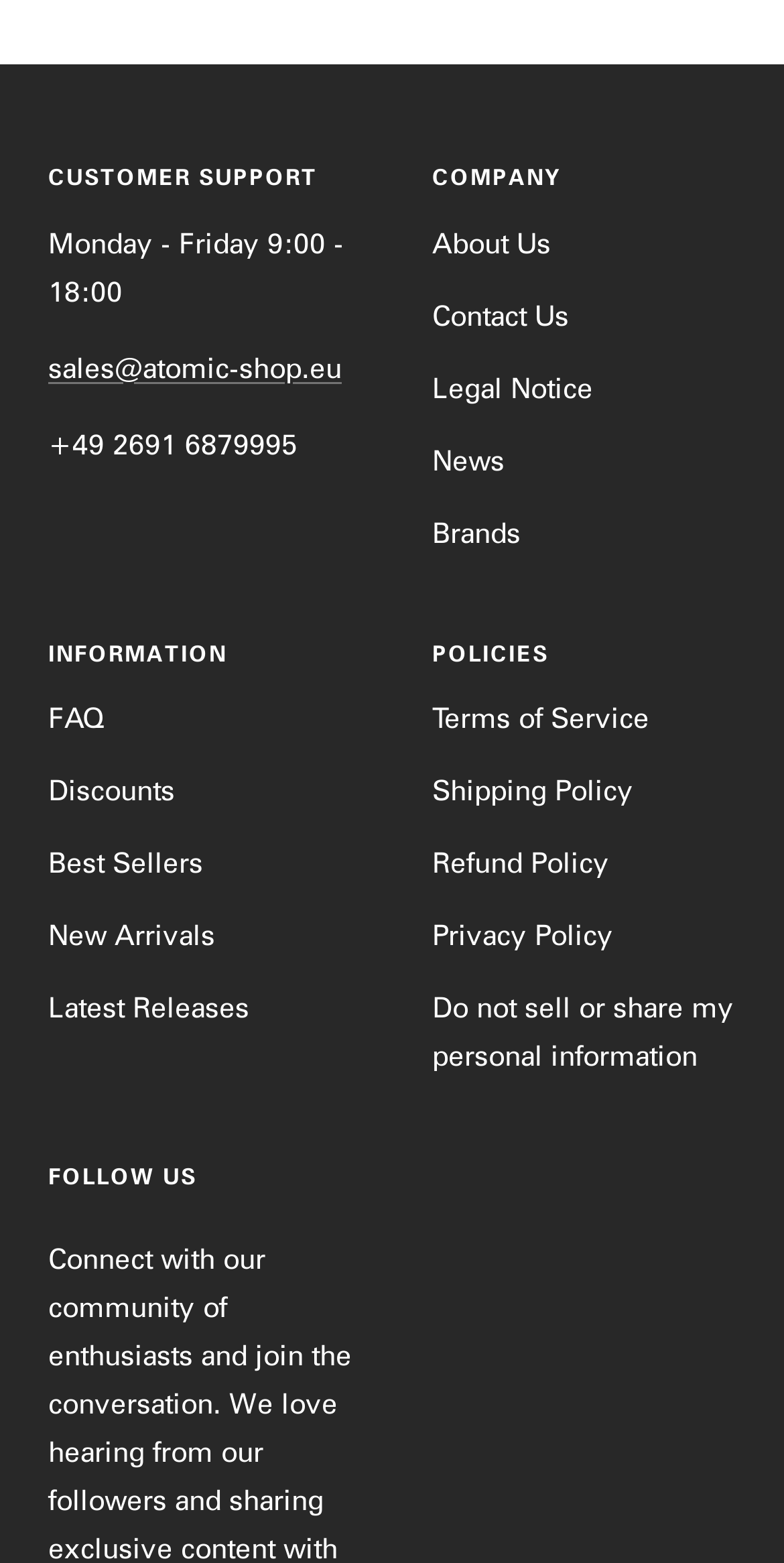Point out the bounding box coordinates of the section to click in order to follow this instruction: "Check the latest news".

[0.551, 0.279, 0.644, 0.309]